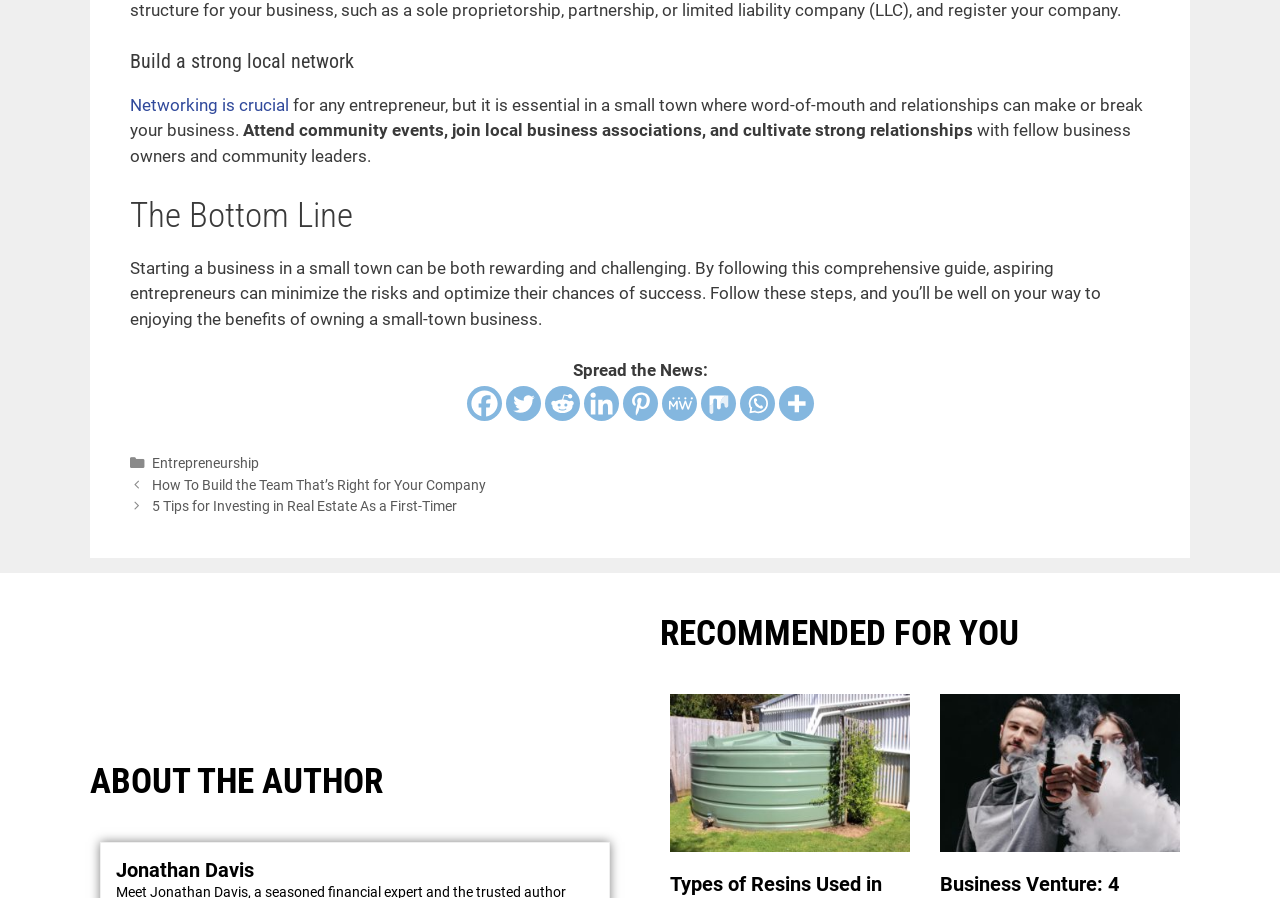Identify the bounding box for the UI element described as: "Performer News". The coordinates should be four float numbers between 0 and 1, i.e., [left, top, right, bottom].

None